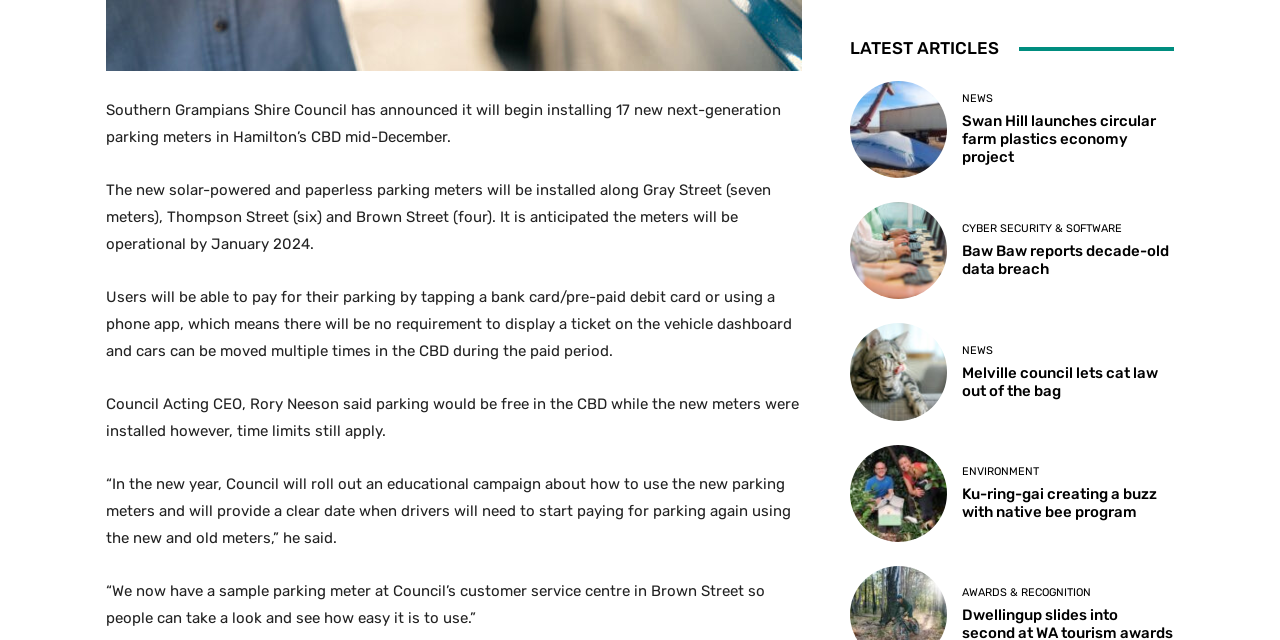Pinpoint the bounding box coordinates of the area that must be clicked to complete this instruction: "Check out news about Baw Baw".

[0.664, 0.316, 0.74, 0.468]